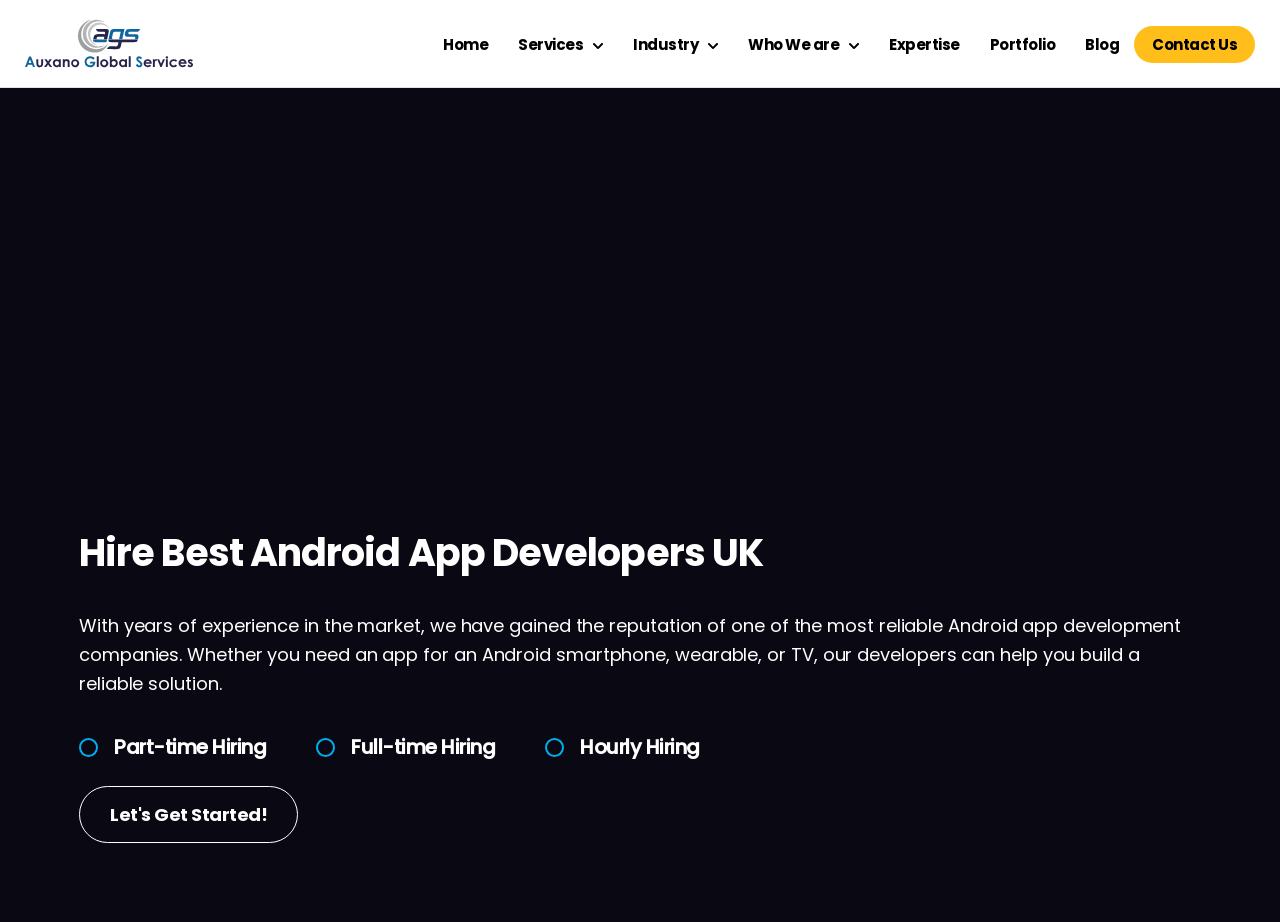Please determine the primary heading and provide its text.

Hire Best Android App Developers UK